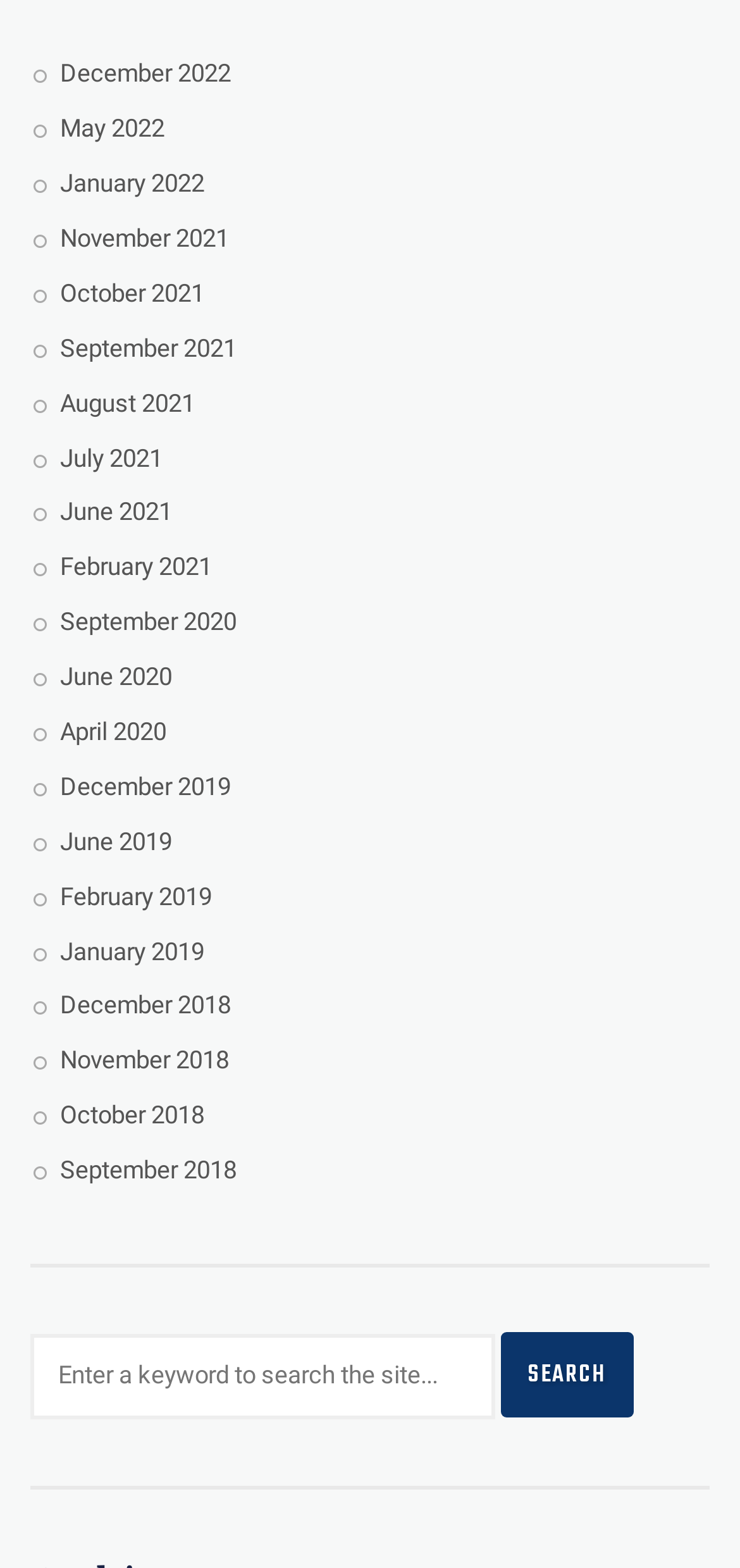What is the earliest month listed?
Look at the image and respond to the question as thoroughly as possible.

By examining the list of links, I found that the earliest month listed is December 2018, which is the last link in the list.